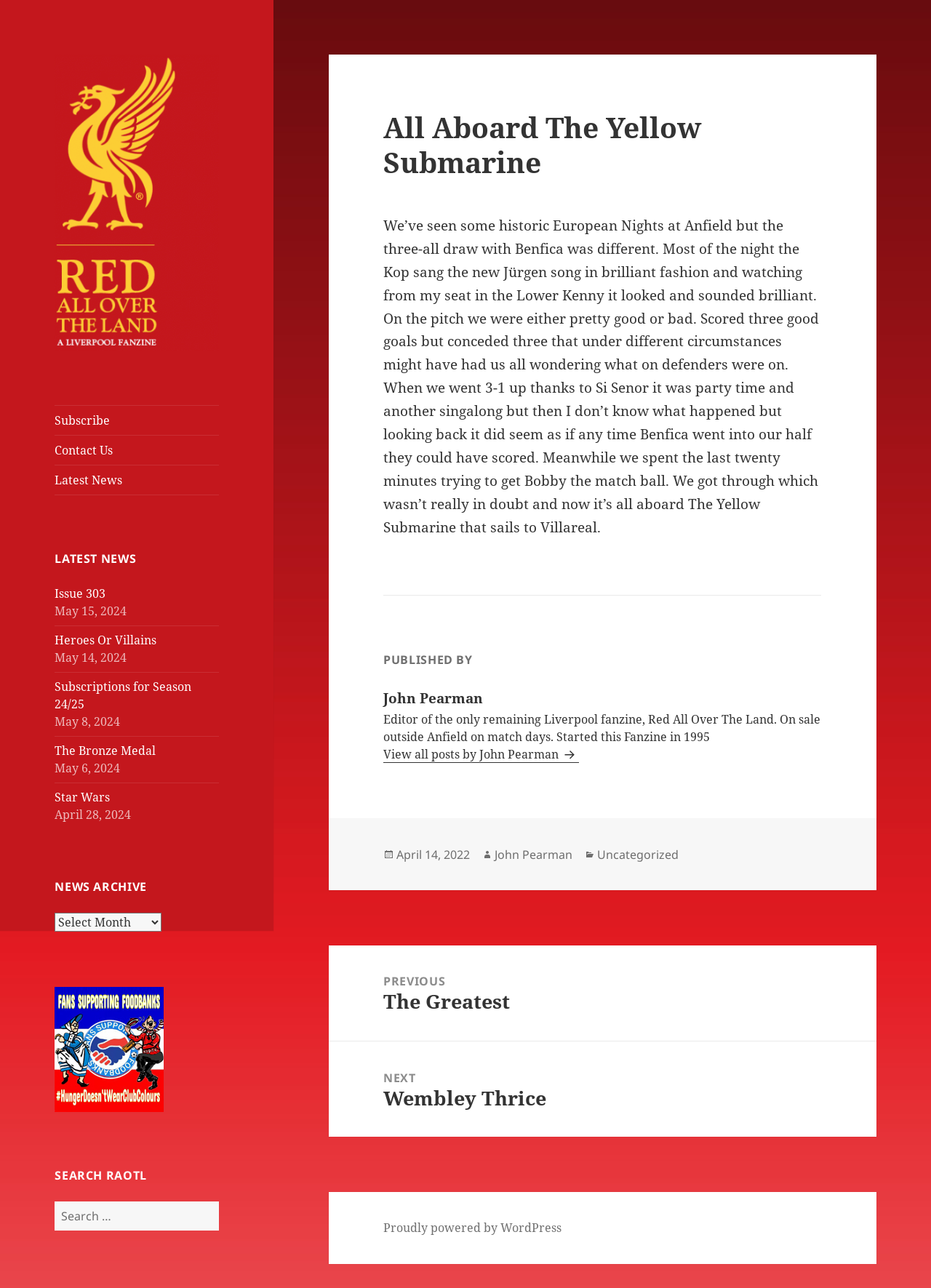What is the title of the latest news article?
Please describe in detail the information shown in the image to answer the question.

The answer can be found in the 'LATEST NEWS' section, where the first article is titled 'All Aboard The Yellow Submarine'.